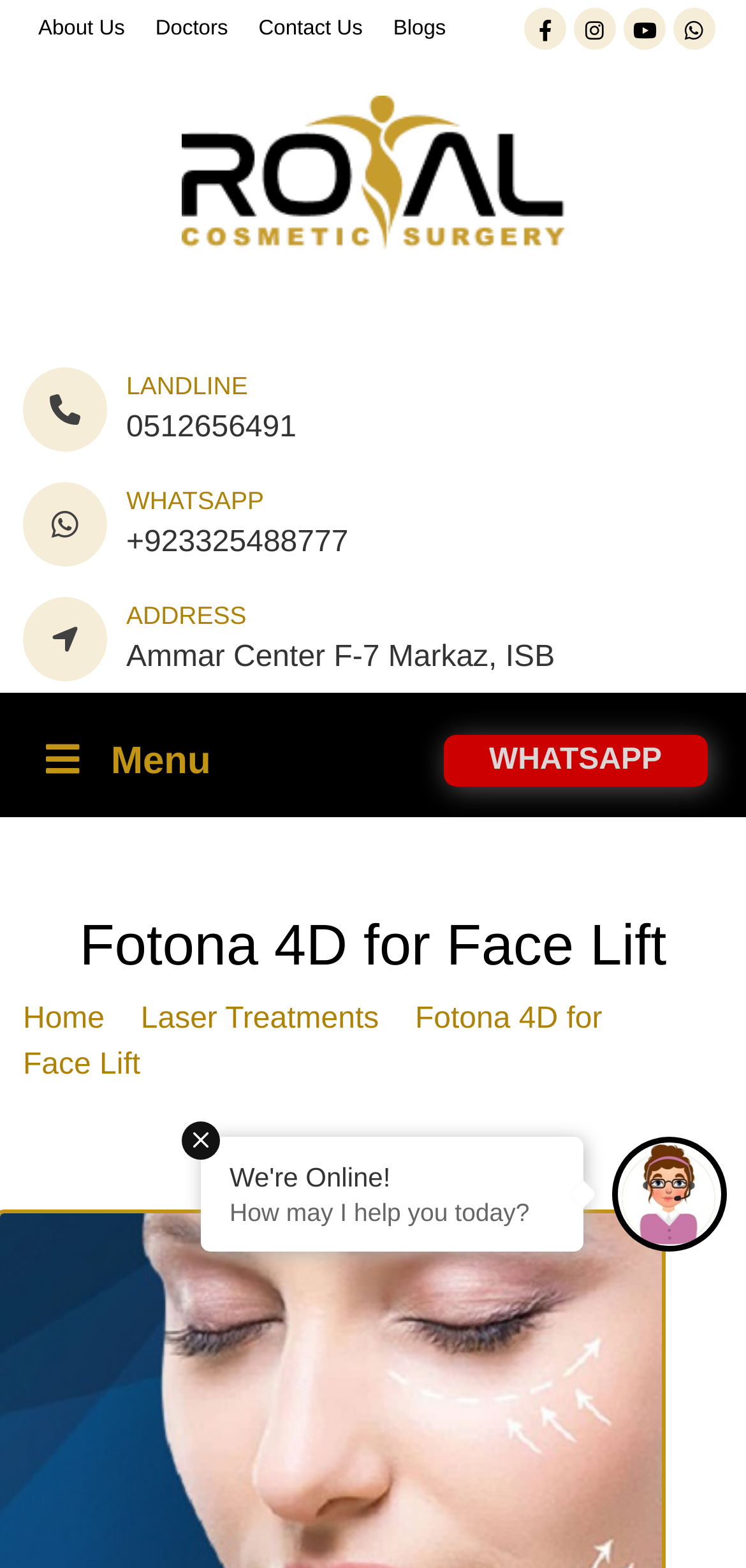What is the breadcrumb navigation item after 'Home'?
Look at the image and provide a detailed response to the question.

The breadcrumb navigation is provided on the webpage, and the item after 'Home' is 'Laser Treatments'.